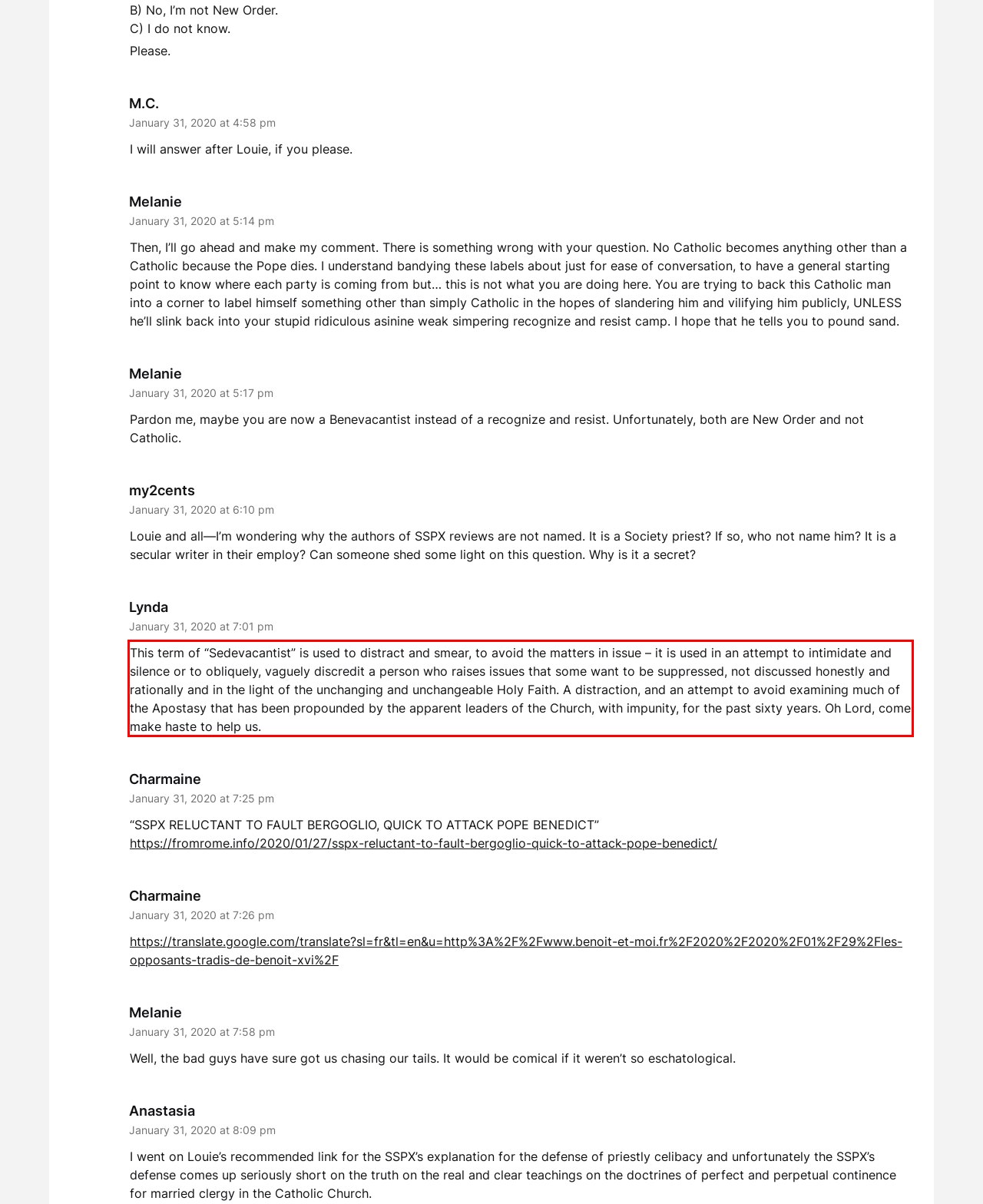From the given screenshot of a webpage, identify the red bounding box and extract the text content within it.

This term of “Sedevacantist” is used to distract and smear, to avoid the matters in issue – it is used in an attempt to intimidate and silence or to obliquely, vaguely discredit a person who raises issues that some want to be suppressed, not discussed honestly and rationally and in the light of the unchanging and unchangeable Holy Faith. A distraction, and an attempt to avoid examining much of the Apostasy that has been propounded by the apparent leaders of the Church, with impunity, for the past sixty years. Oh Lord, come make haste to help us.